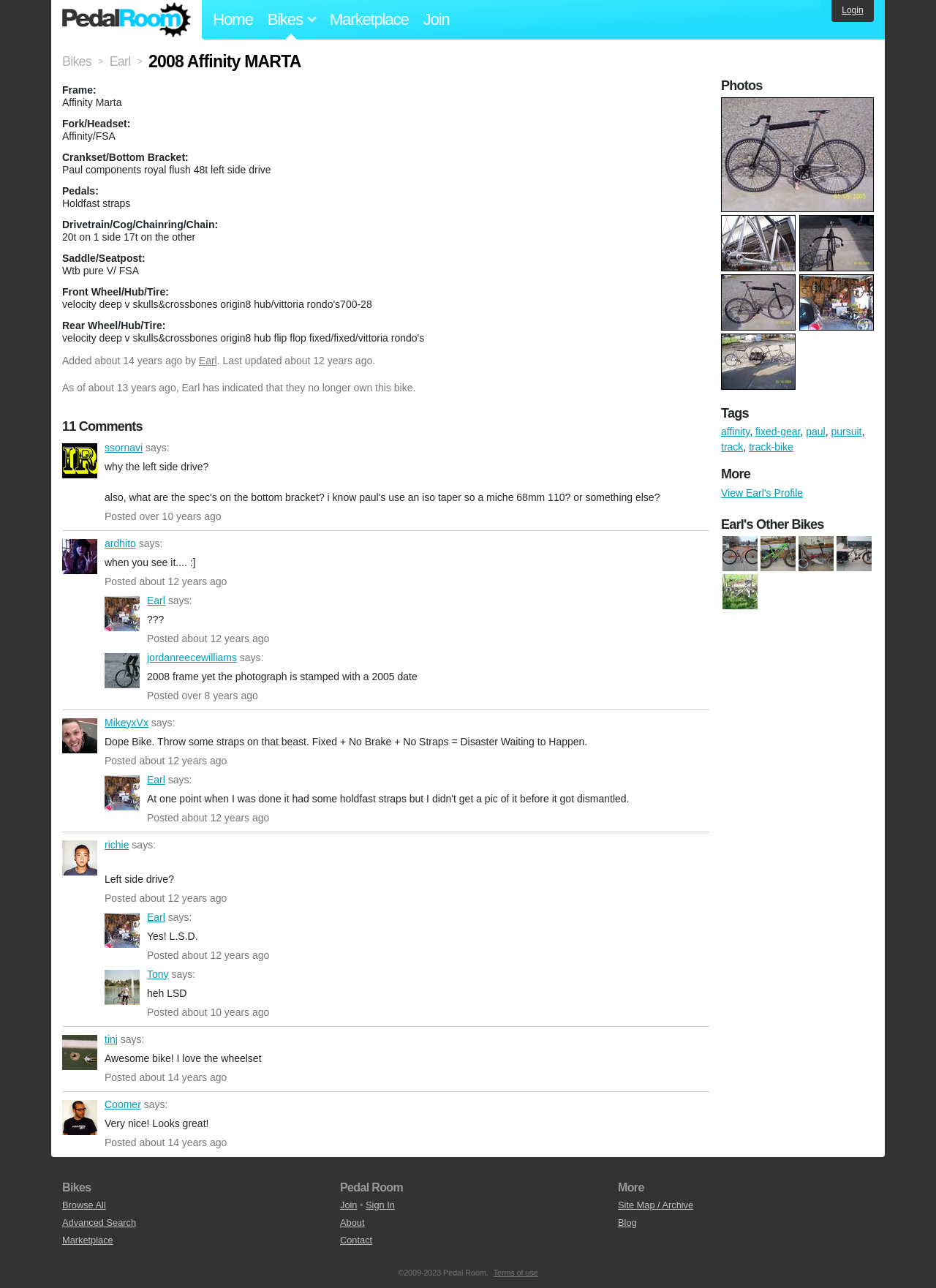Determine the coordinates of the bounding box for the clickable area needed to execute this instruction: "Click on 'ssornavi'".

[0.066, 0.344, 0.104, 0.371]